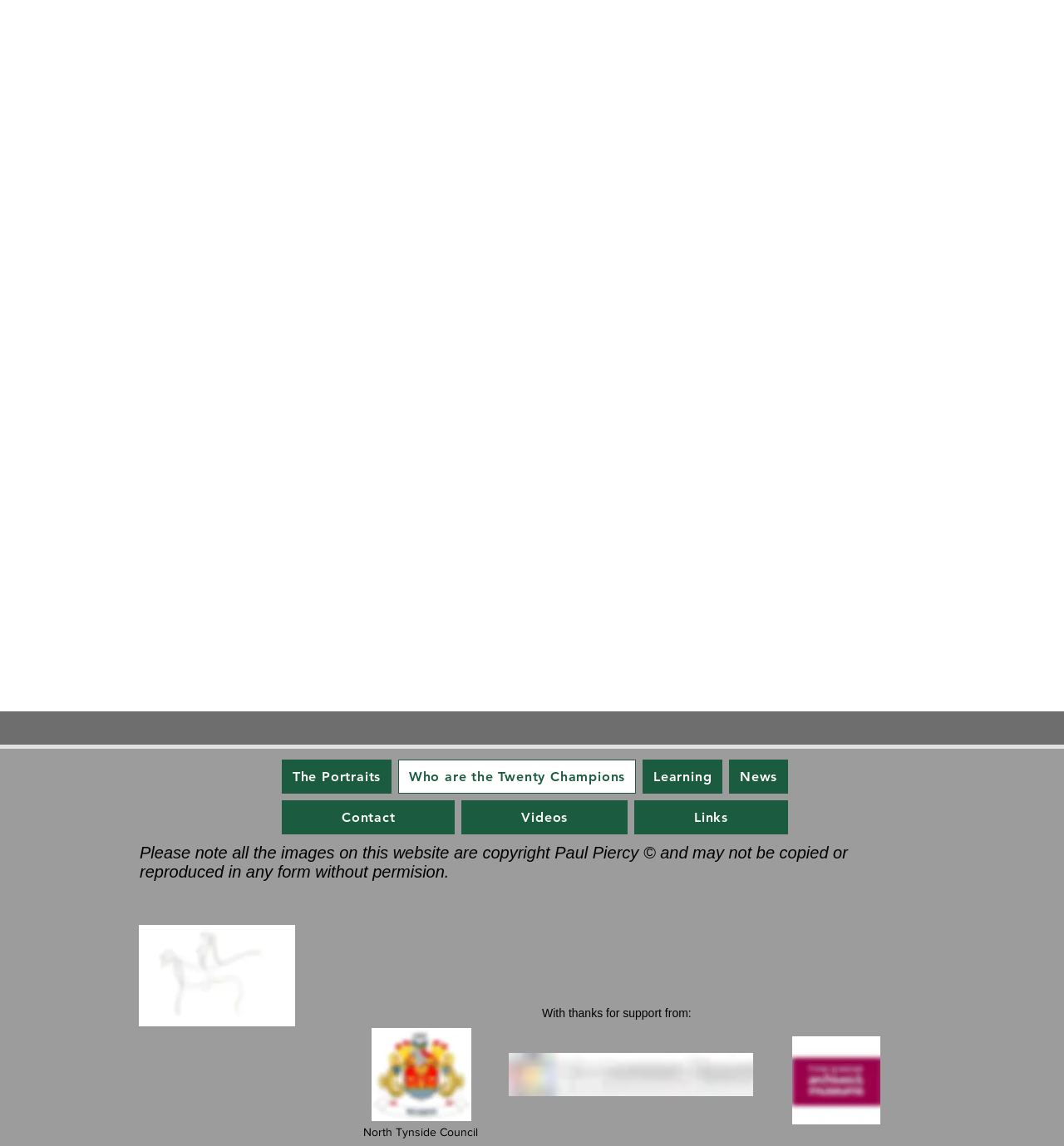Extract the bounding box coordinates of the UI element described: "Who are the Twenty Champions". Provide the coordinates in the format [left, top, right, bottom] with values ranging from 0 to 1.

[0.374, 0.663, 0.598, 0.693]